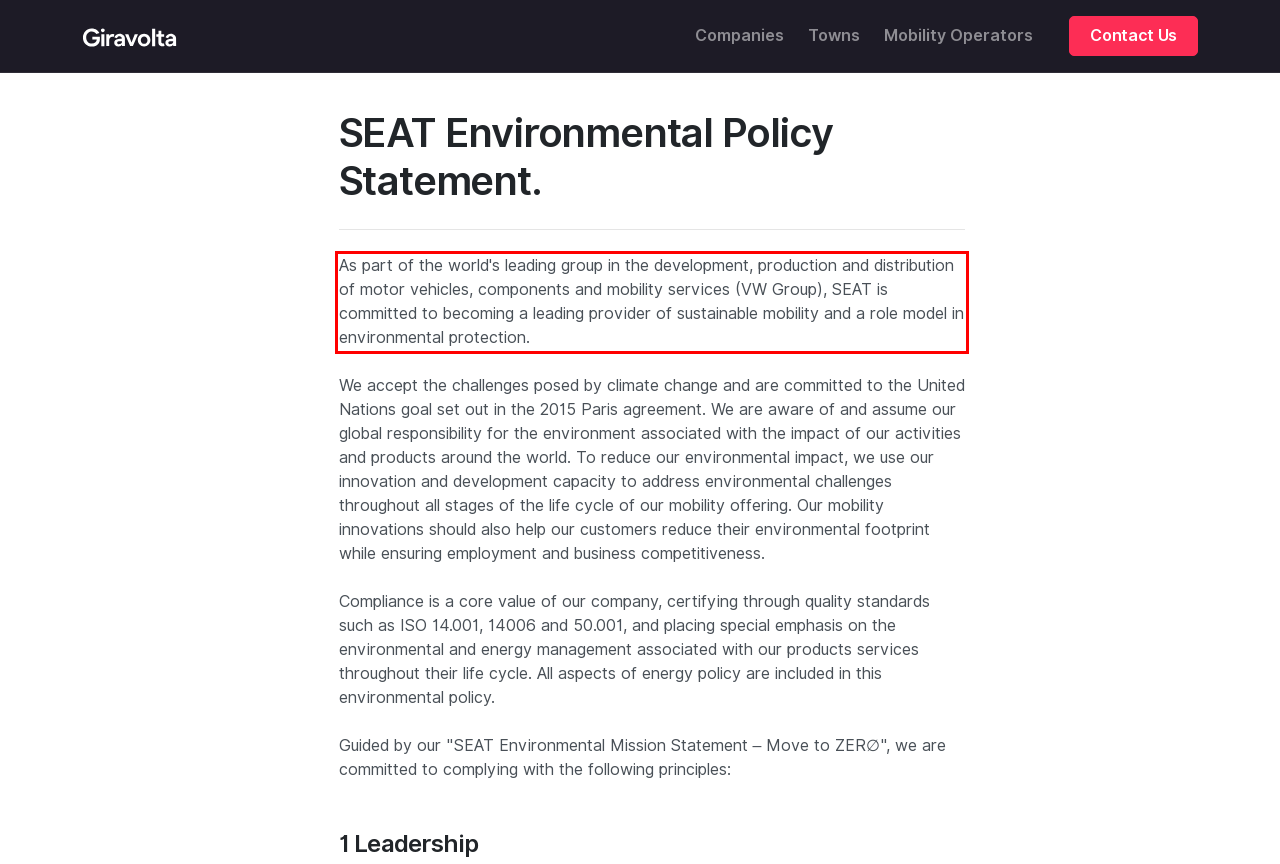From the provided screenshot, extract the text content that is enclosed within the red bounding box.

As part of the world's leading group in the development, production and distribution of motor vehicles, components and mobility services (VW Group), SEAT is committed to becoming a leading provider of sustainable mobility and a role model in environmental protection.